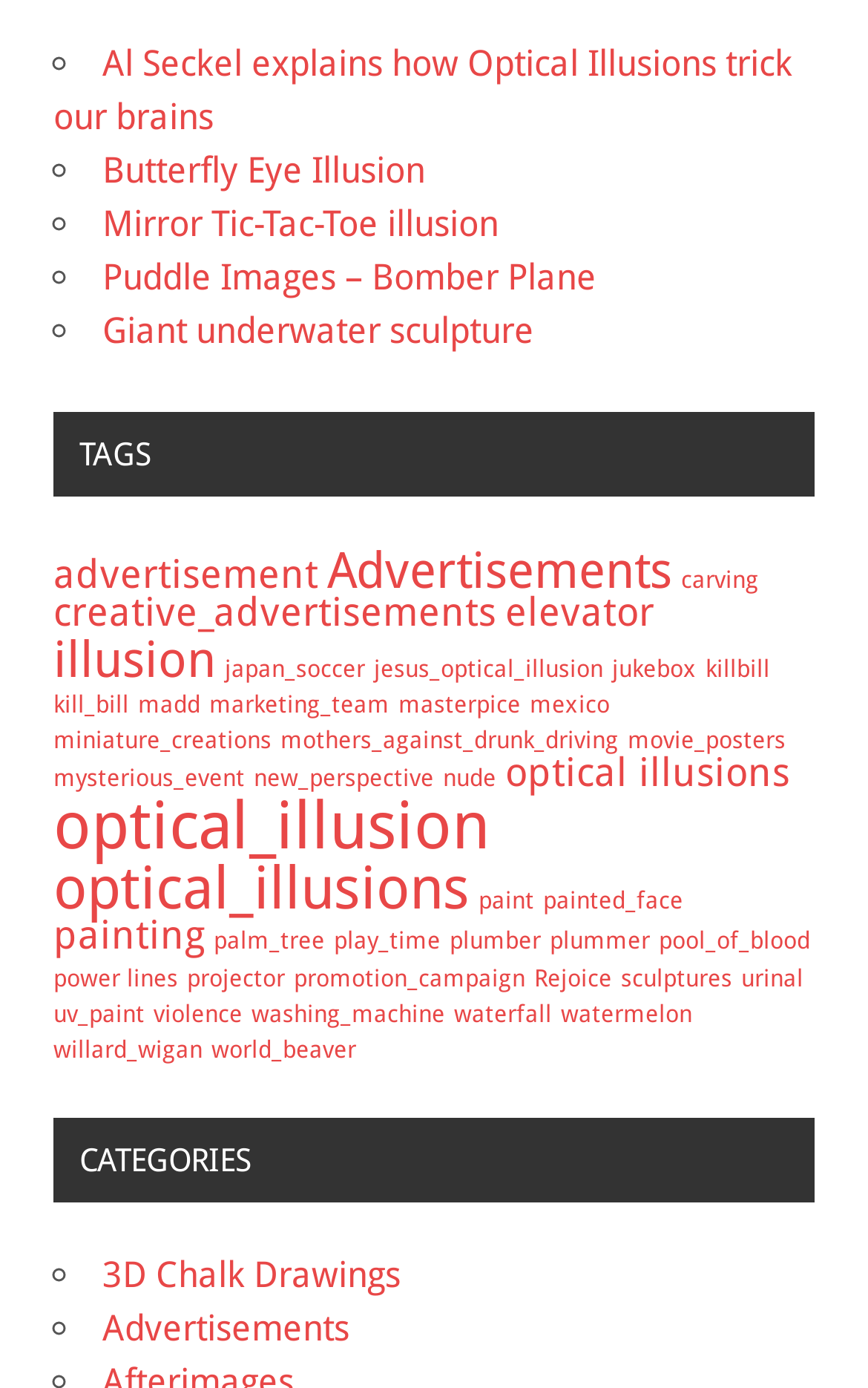How many links are under the TAGS heading?
Please respond to the question thoroughly and include all relevant details.

I counted the number of links under the TAGS heading, starting from 'advertisement (2 items)' to 'watermelon (1 item)', and found a total of 34 links.